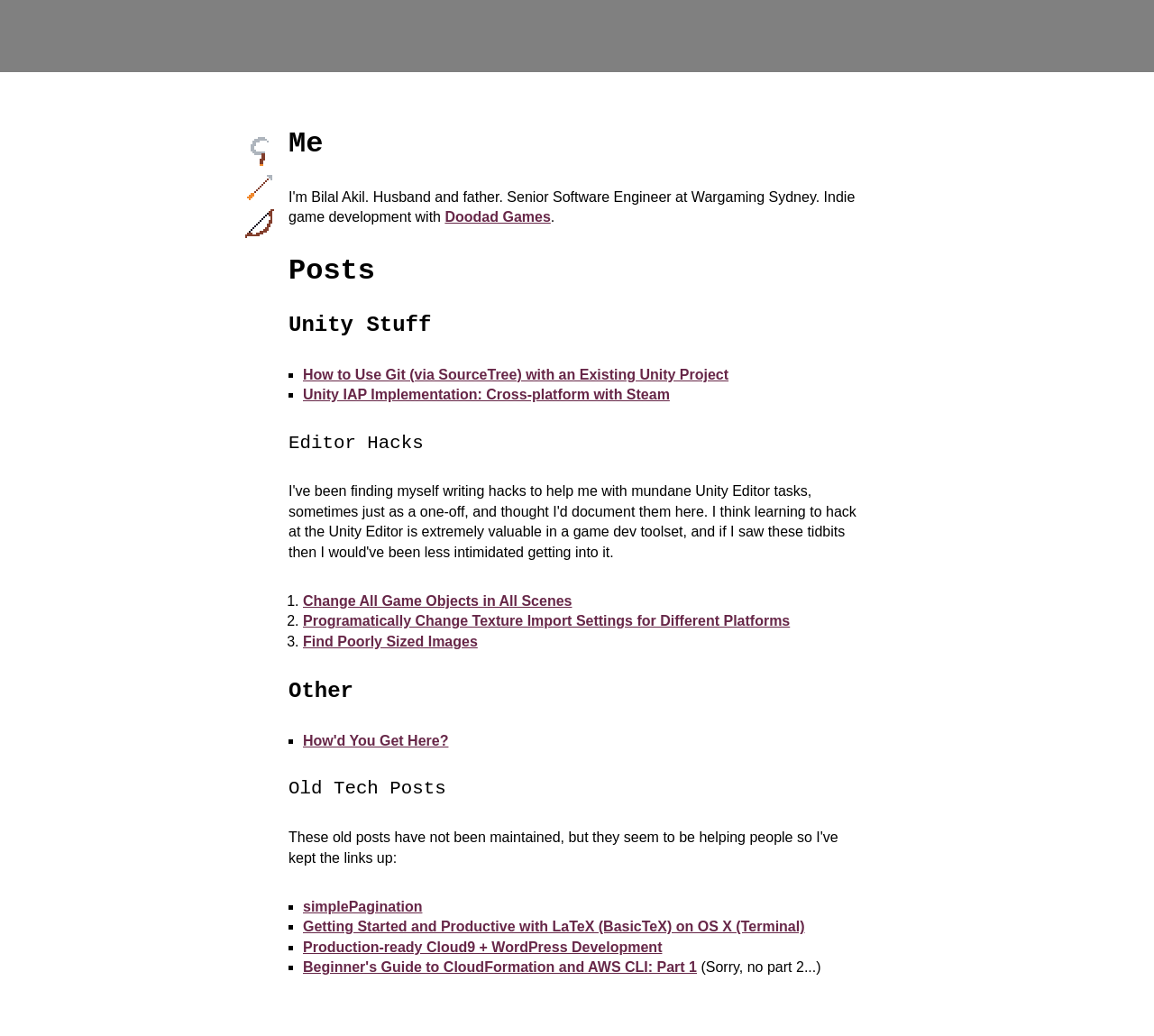What is the author's profession?
Examine the webpage screenshot and provide an in-depth answer to the question.

The author's profession can be inferred from the text 'Senior Software Engineer at Wargaming Sydney' which is part of the author's bio.